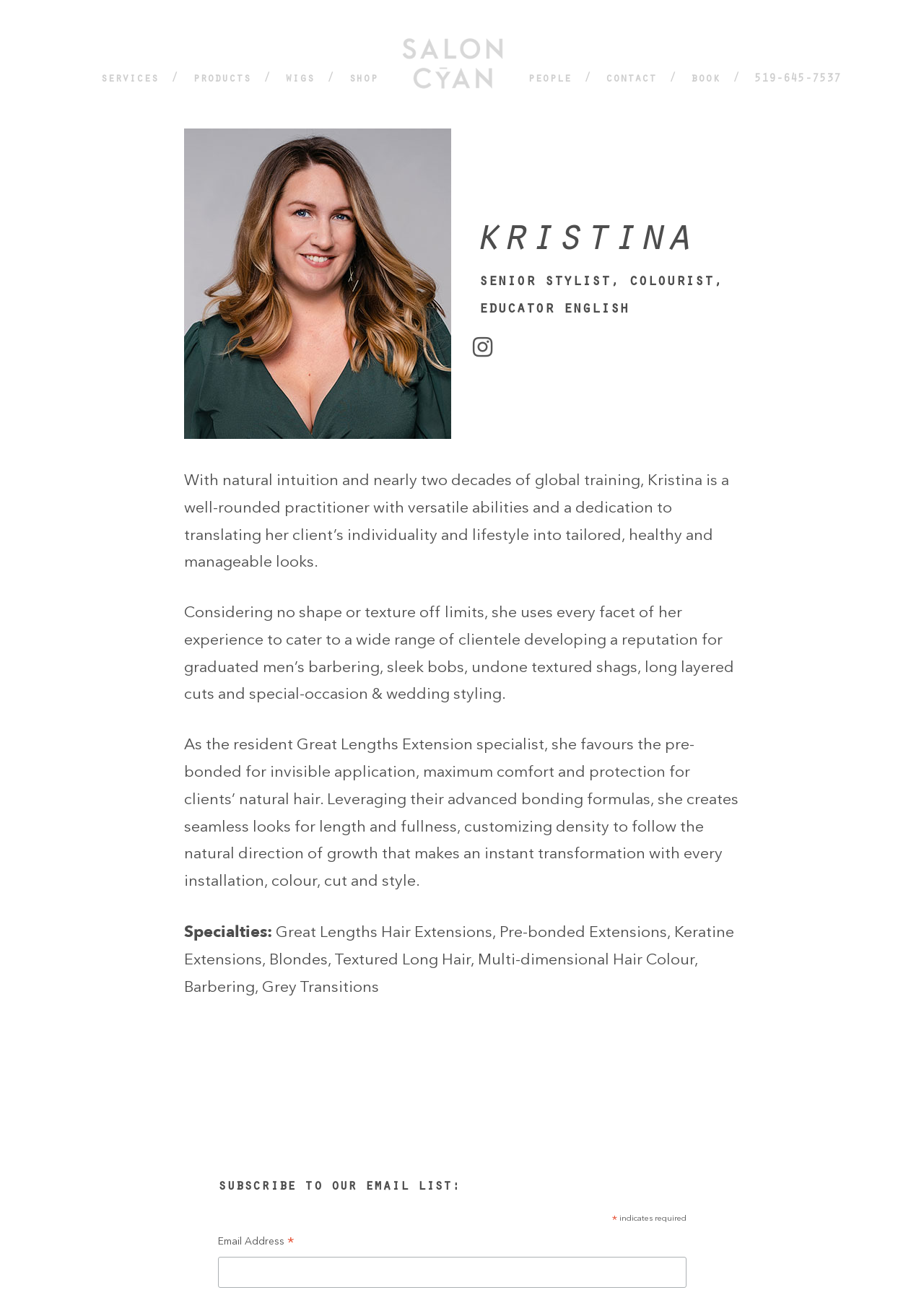Identify the bounding box for the UI element described as: "parent_node: Email Address * name="EMAIL"". Ensure the coordinates are four float numbers between 0 and 1, formatted as [left, top, right, bottom].

[0.236, 0.974, 0.743, 0.998]